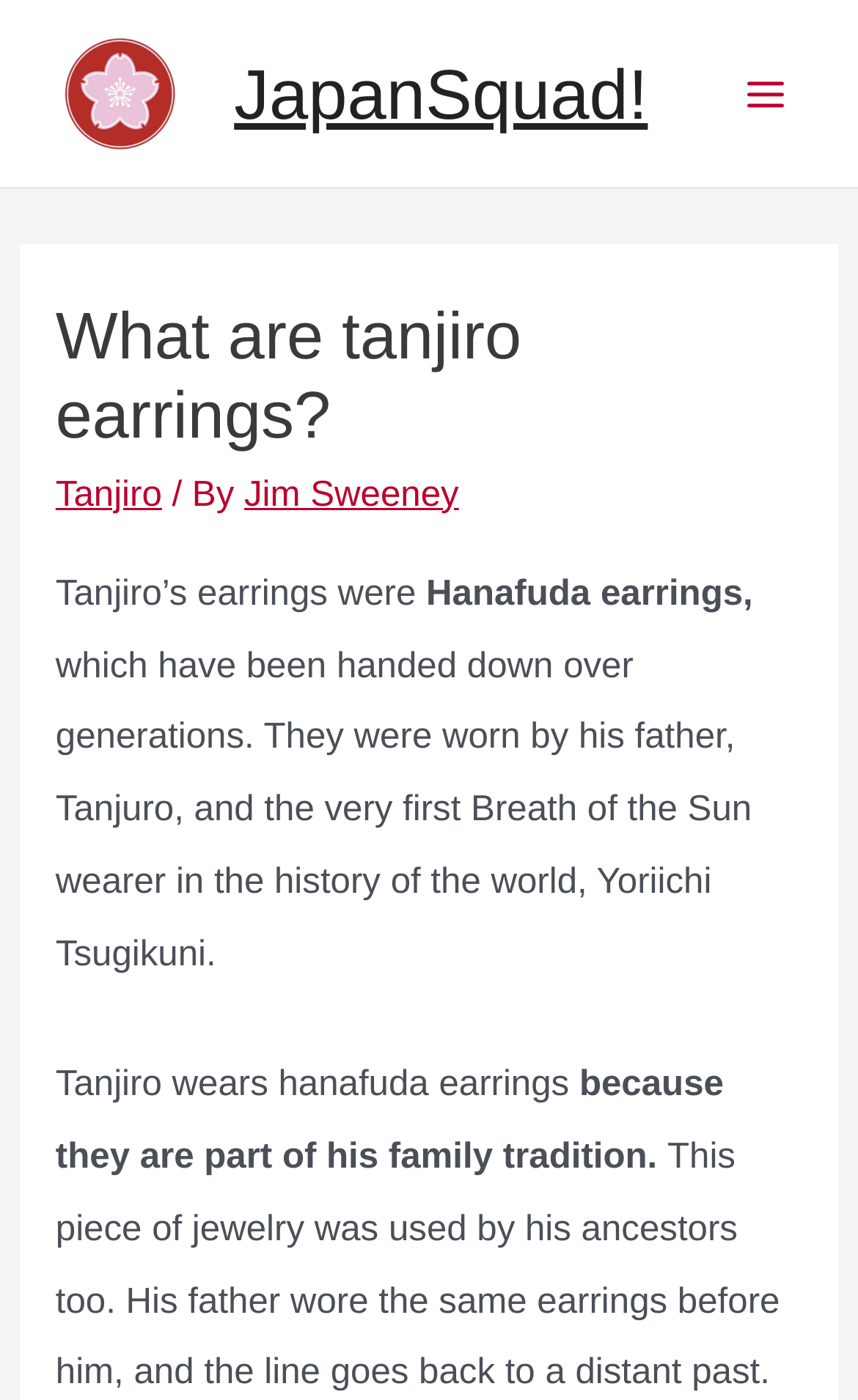Why does Tanjiro wear hanafuda earrings?
Based on the image content, provide your answer in one word or a short phrase.

Because they are part of his family tradition